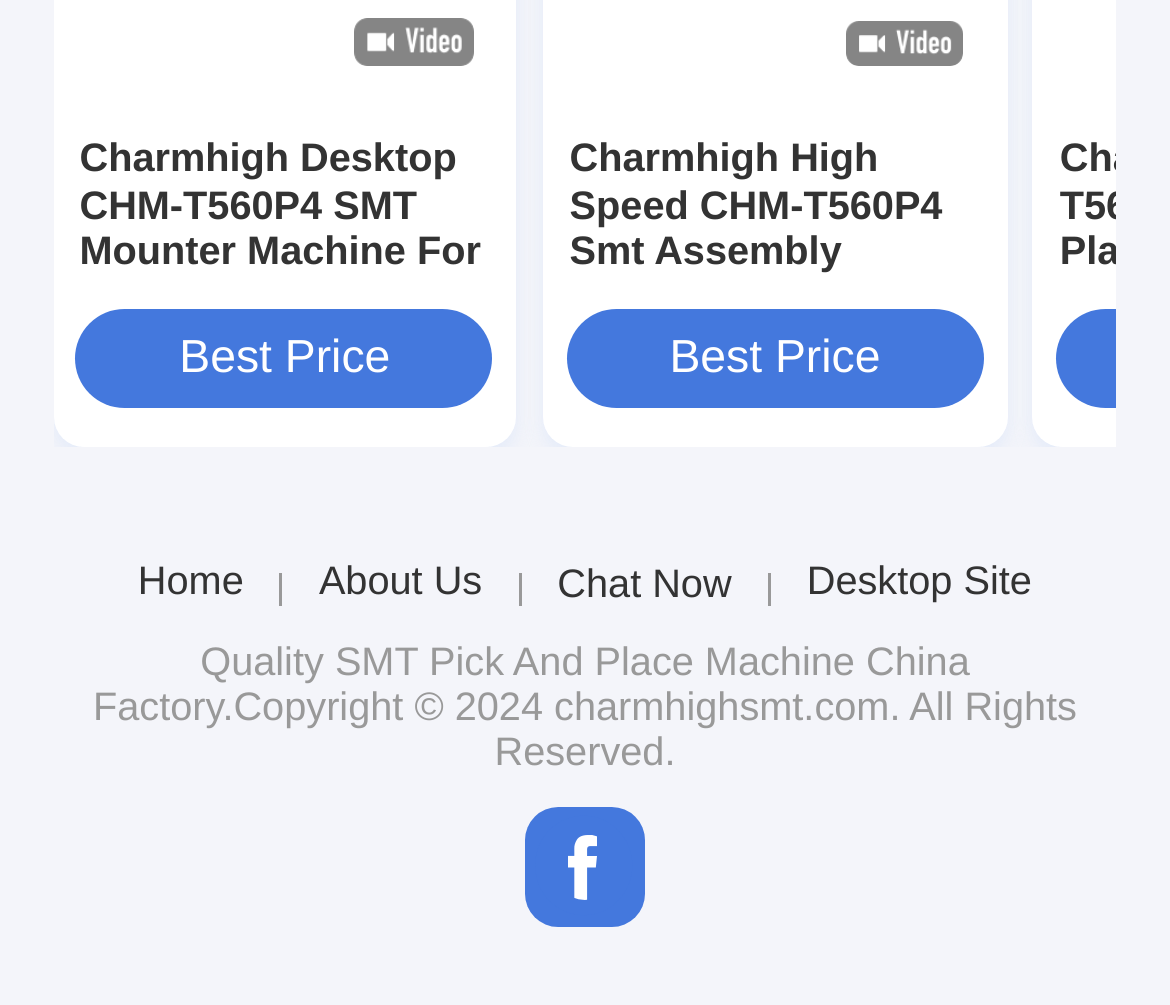Highlight the bounding box coordinates of the element that should be clicked to carry out the following instruction: "Check Best Price". The coordinates must be given as four float numbers ranging from 0 to 1, i.e., [left, top, right, bottom].

[0.065, 0.306, 0.422, 0.405]